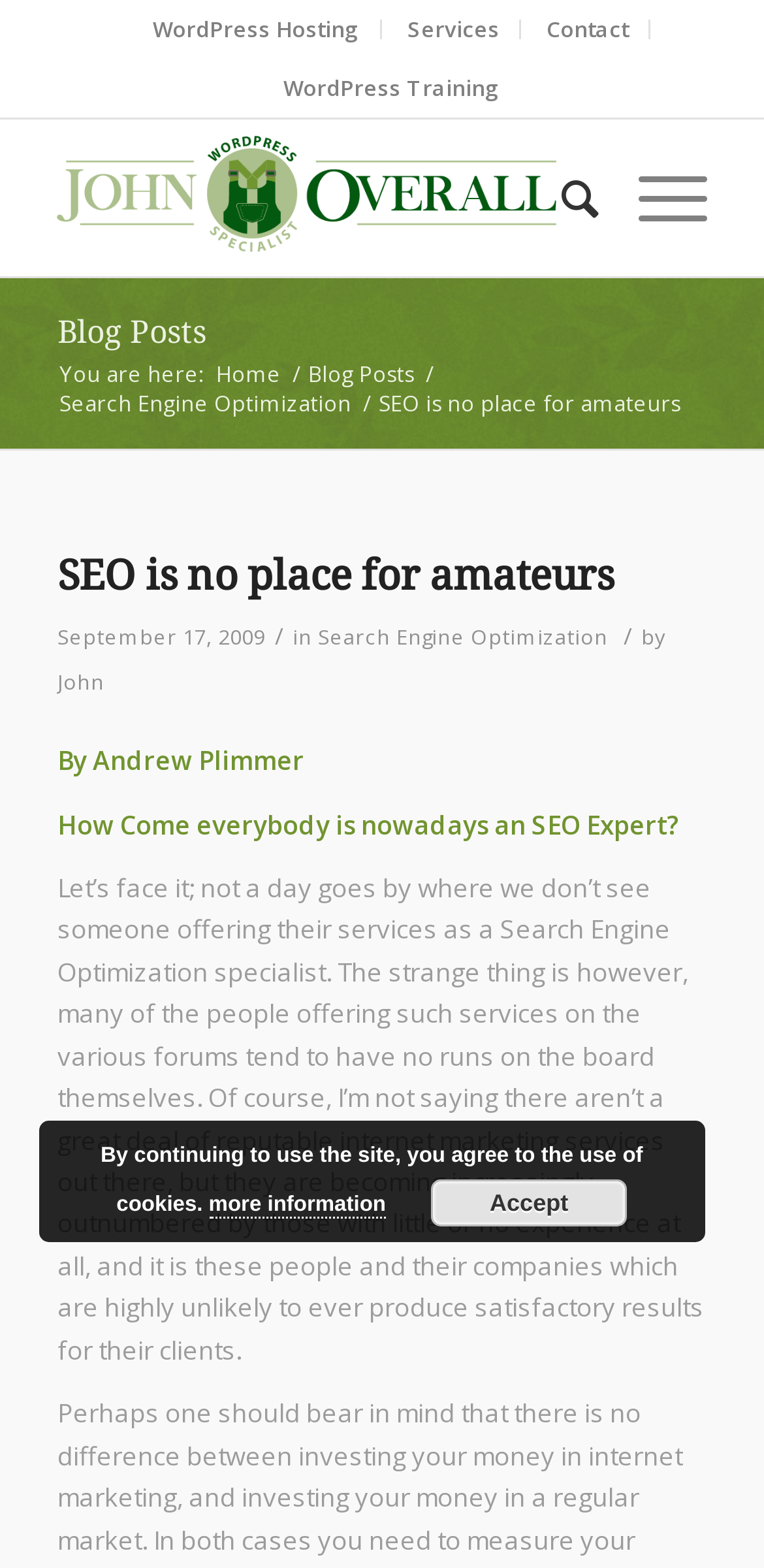Please determine the bounding box coordinates for the element that should be clicked to follow these instructions: "View the 'Cart' with 0 items".

None